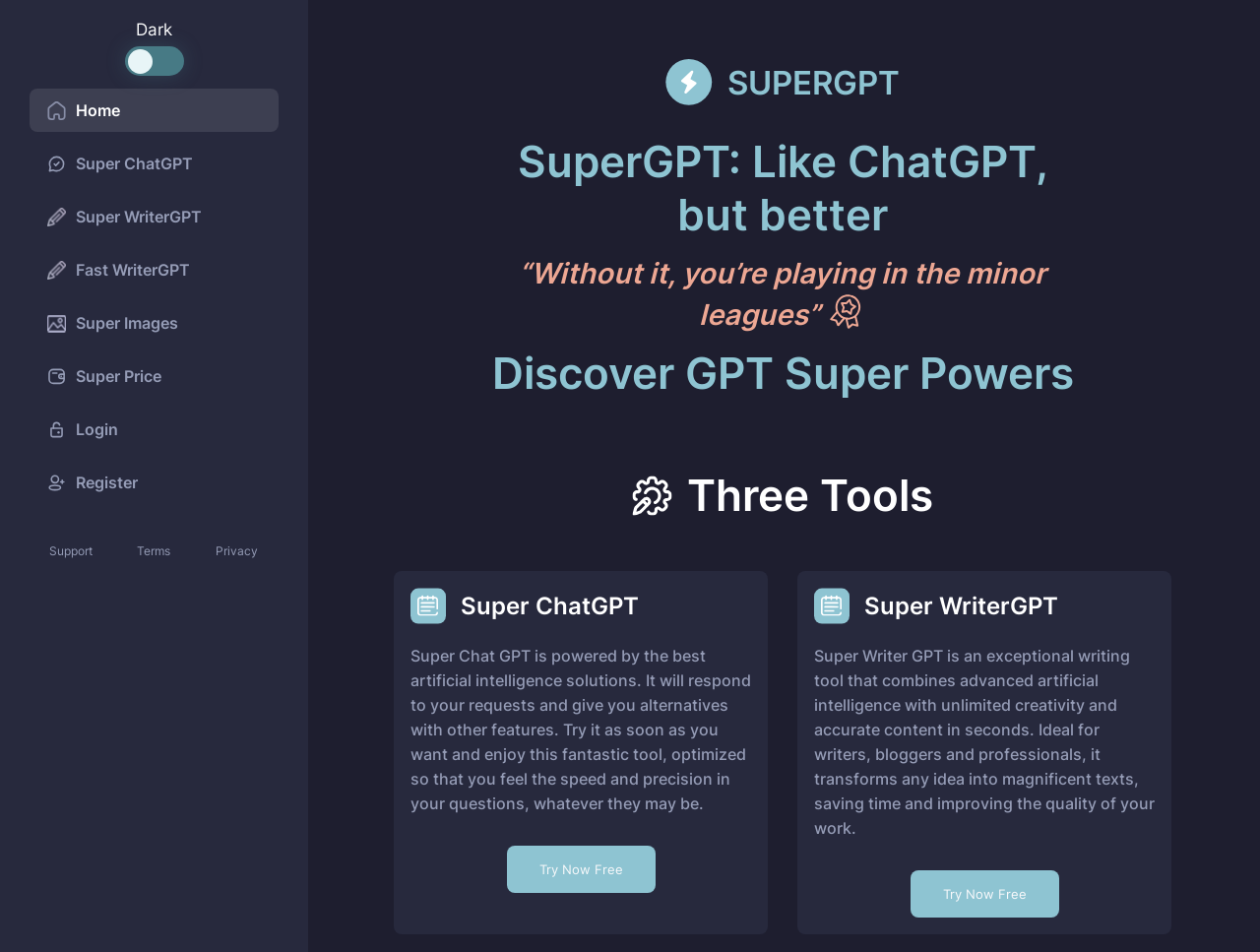What is the purpose of Super WriterGPT?
Based on the image, provide your answer in one word or phrase.

Writing tool